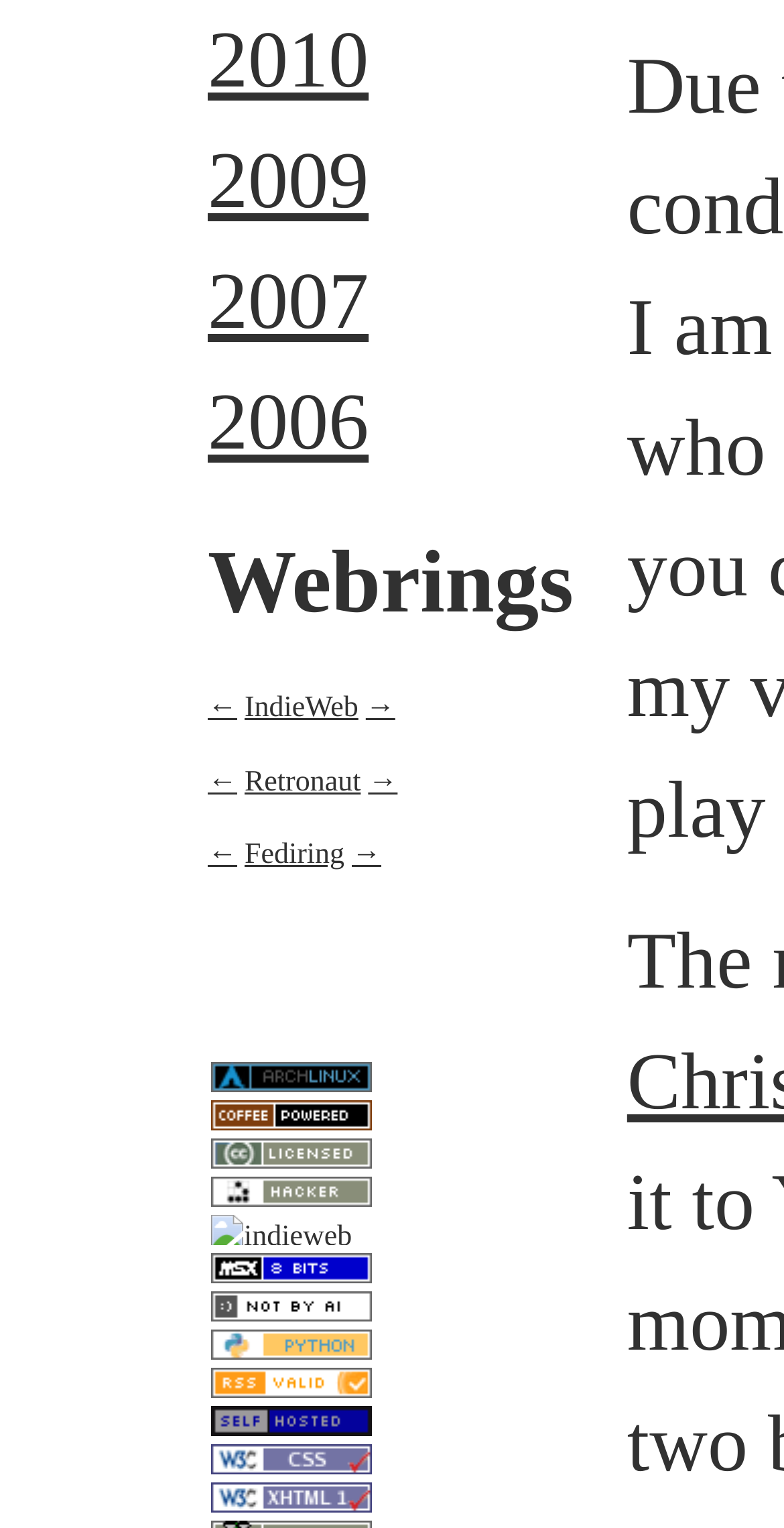What is the direction of the arrow in the first navigation link?
Refer to the screenshot and respond with a concise word or phrase.

Left